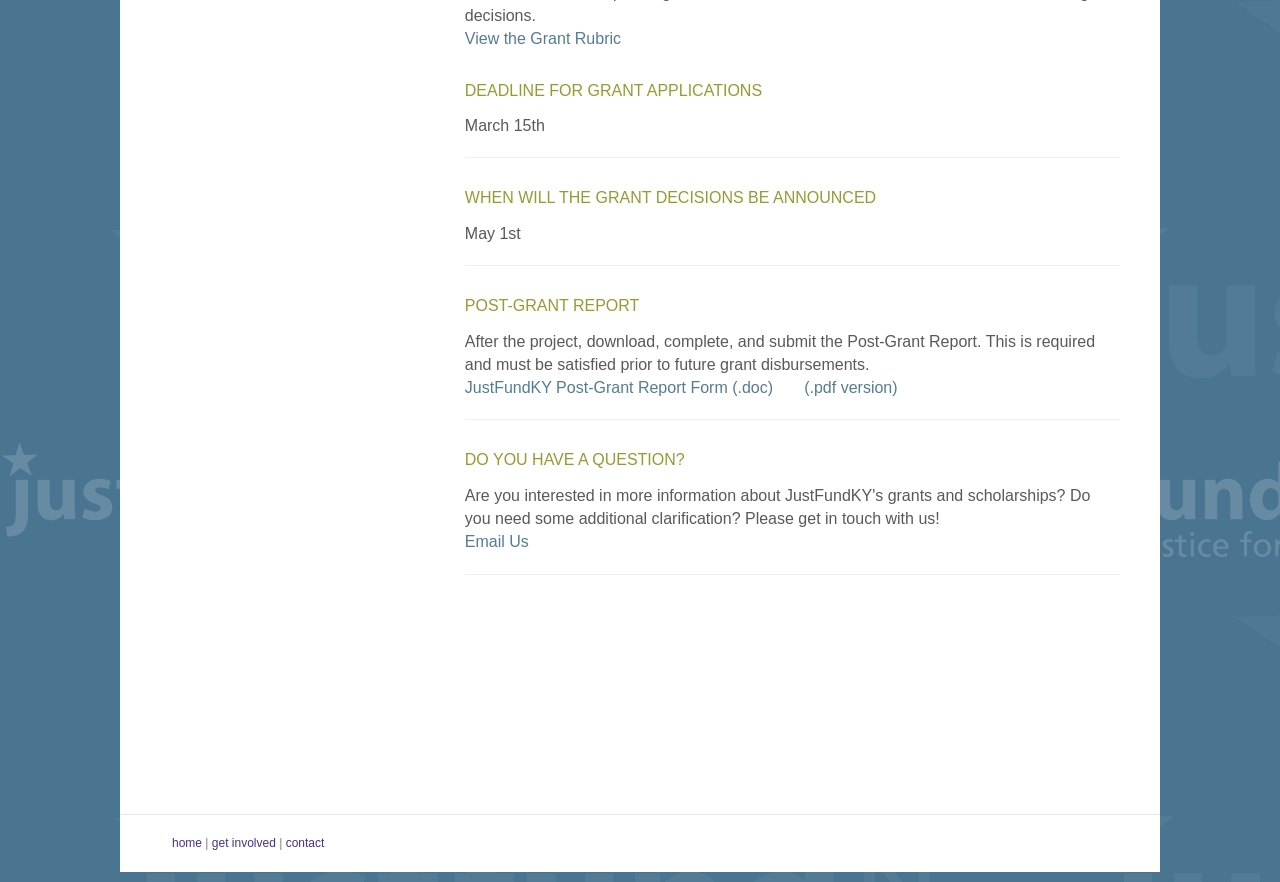Use a single word or phrase to answer the question: 
What is required prior to future grant disbursements?

Post-Grant Report